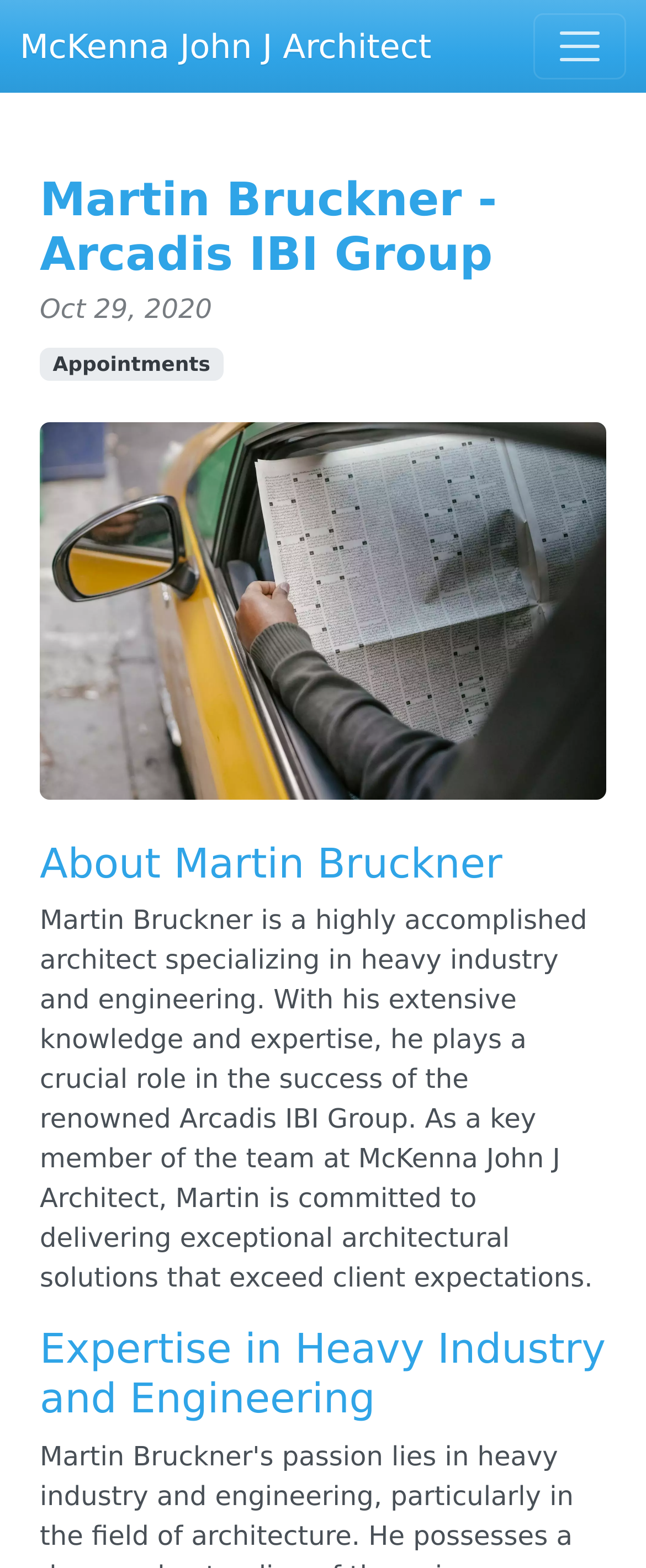Provide the bounding box coordinates of the HTML element described by the text: "McKenna John J Architect".

[0.031, 0.008, 0.668, 0.051]